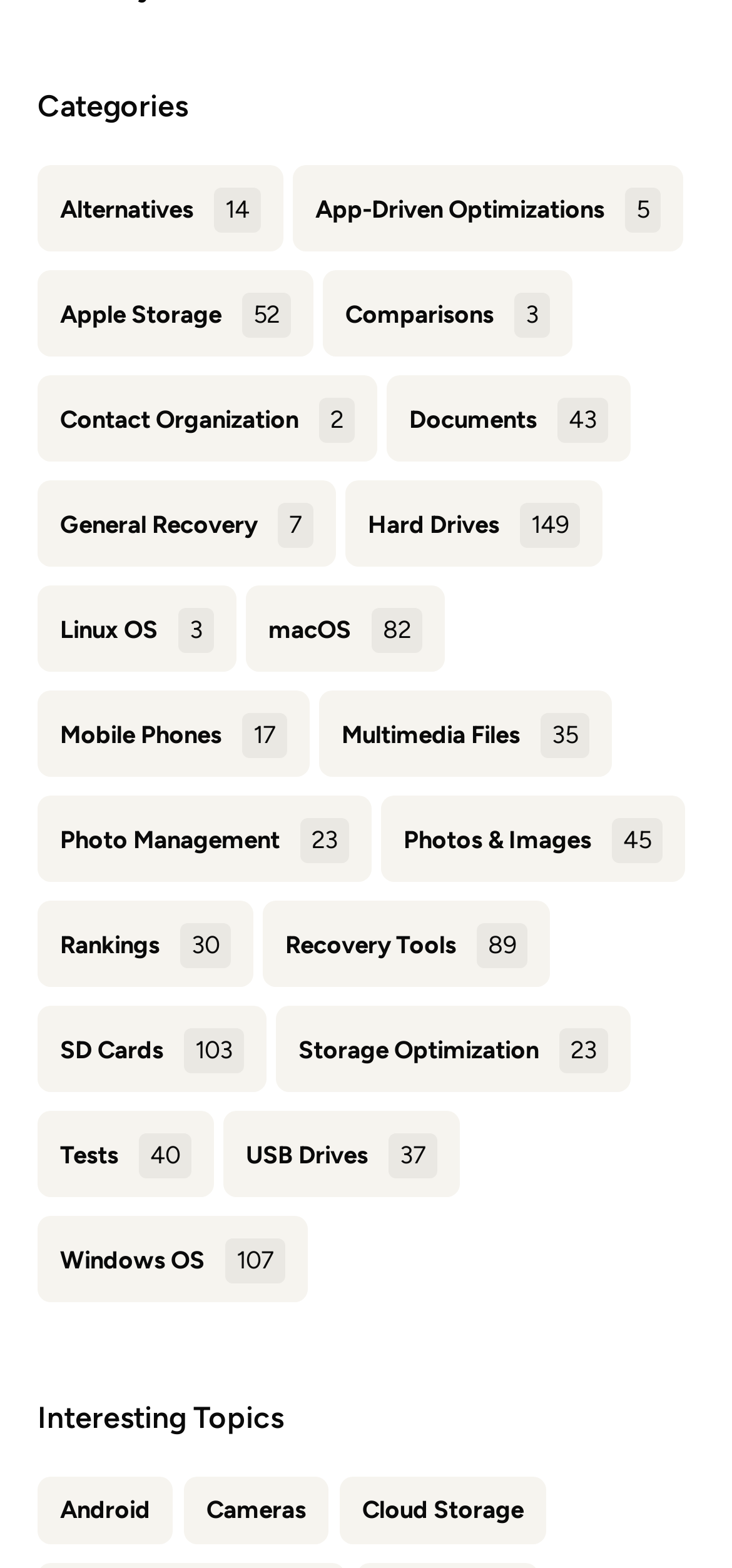Please identify the bounding box coordinates of where to click in order to follow the instruction: "Learn about Photo Management".

[0.082, 0.526, 0.382, 0.544]